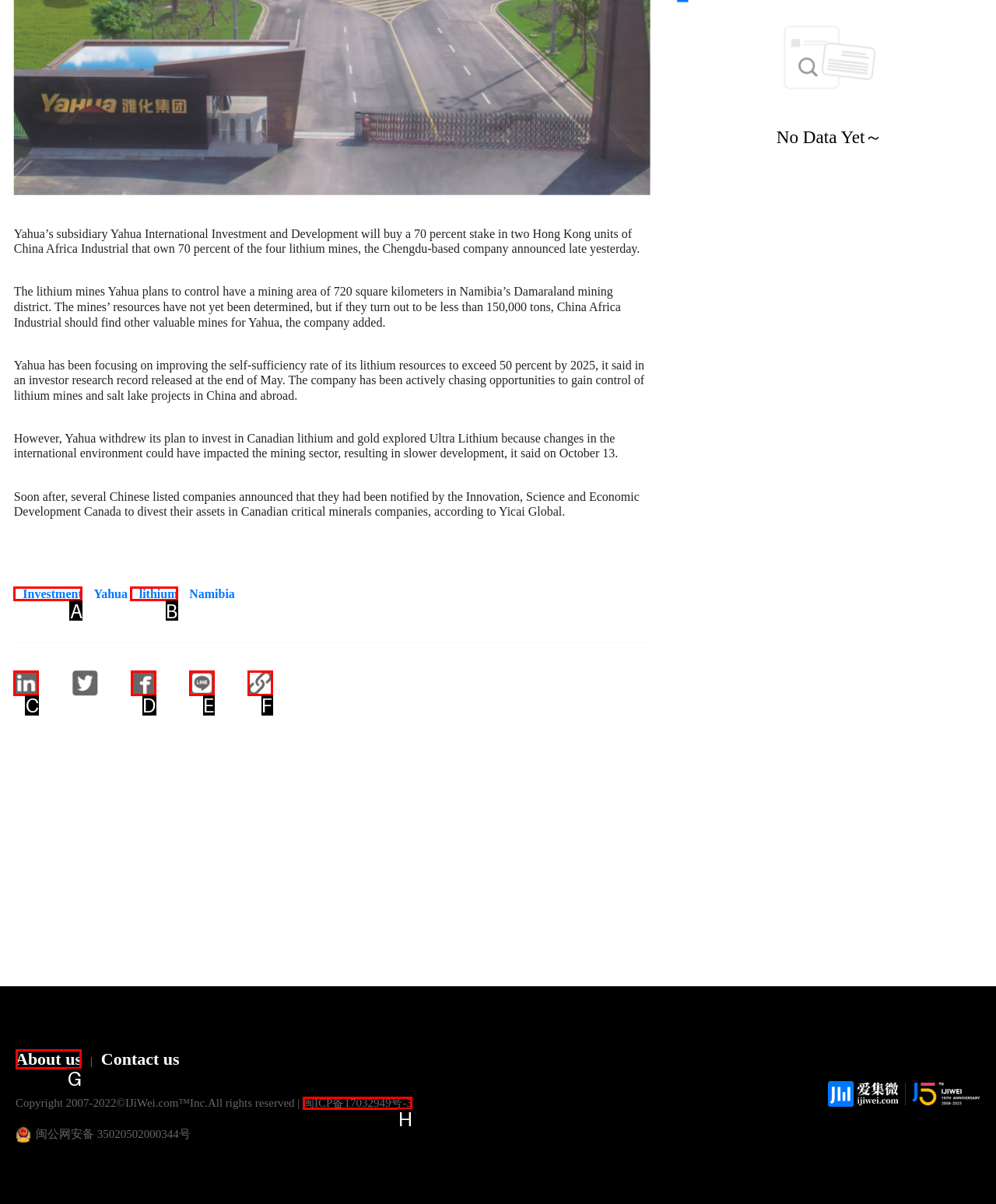Point out the HTML element that matches the following description: About us
Answer with the letter from the provided choices.

G